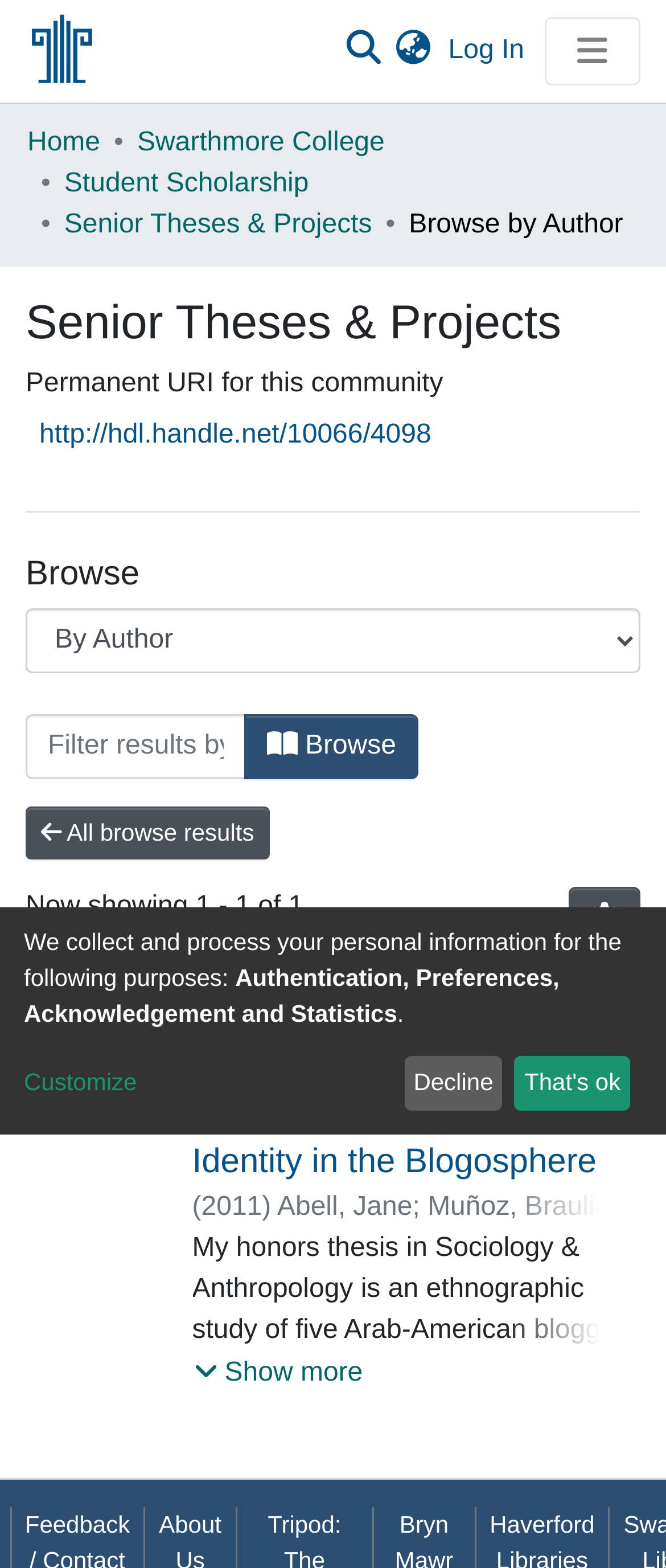Identify and provide the bounding box coordinates of the UI element described: "Instagram". The coordinates should be formatted as [left, top, right, bottom], with each number being a float between 0 and 1.

None